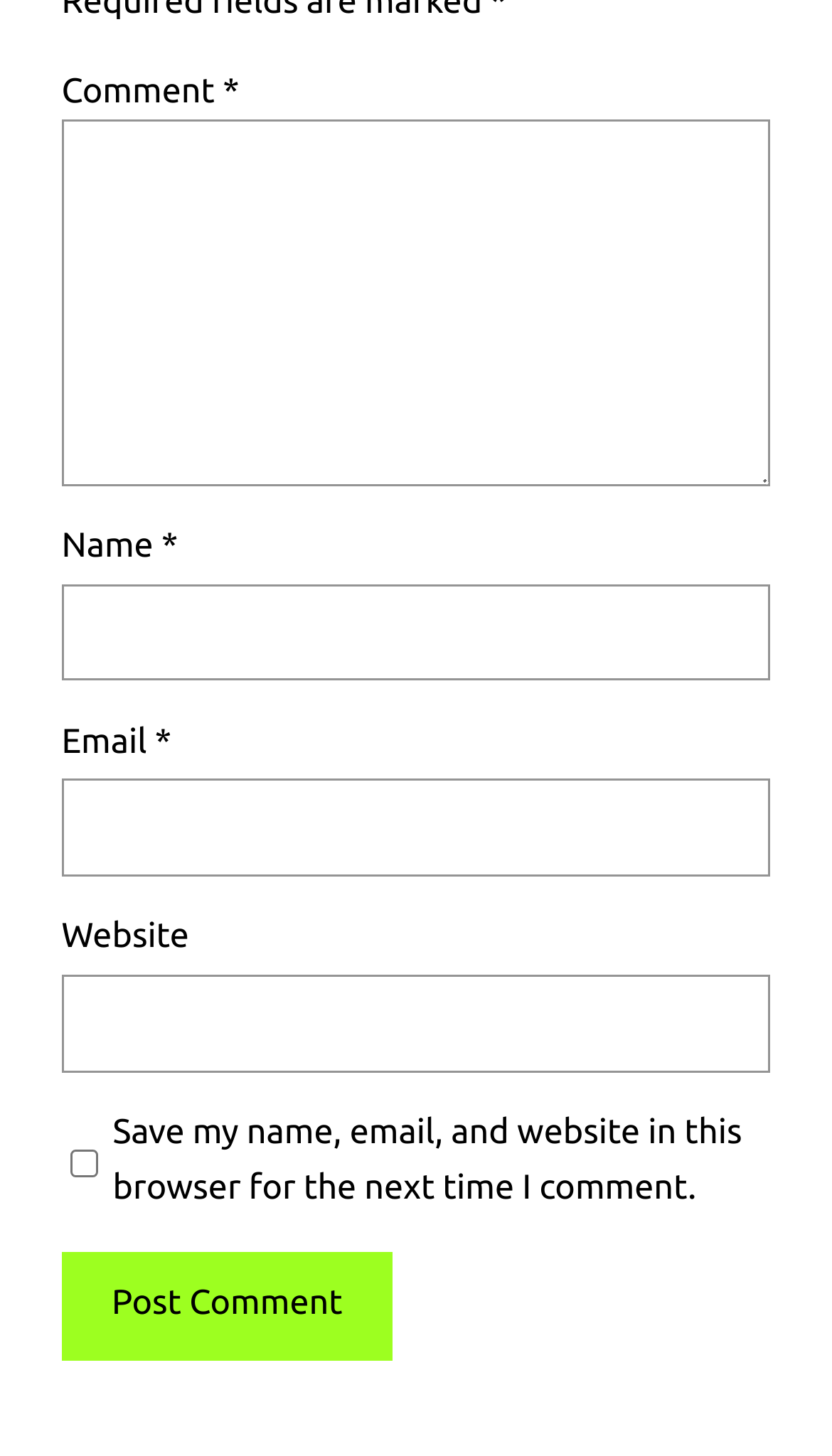Determine the bounding box of the UI component based on this description: "name="submit" value="Post Comment"". The bounding box coordinates should be four float values between 0 and 1, i.e., [left, top, right, bottom].

[0.074, 0.859, 0.472, 0.935]